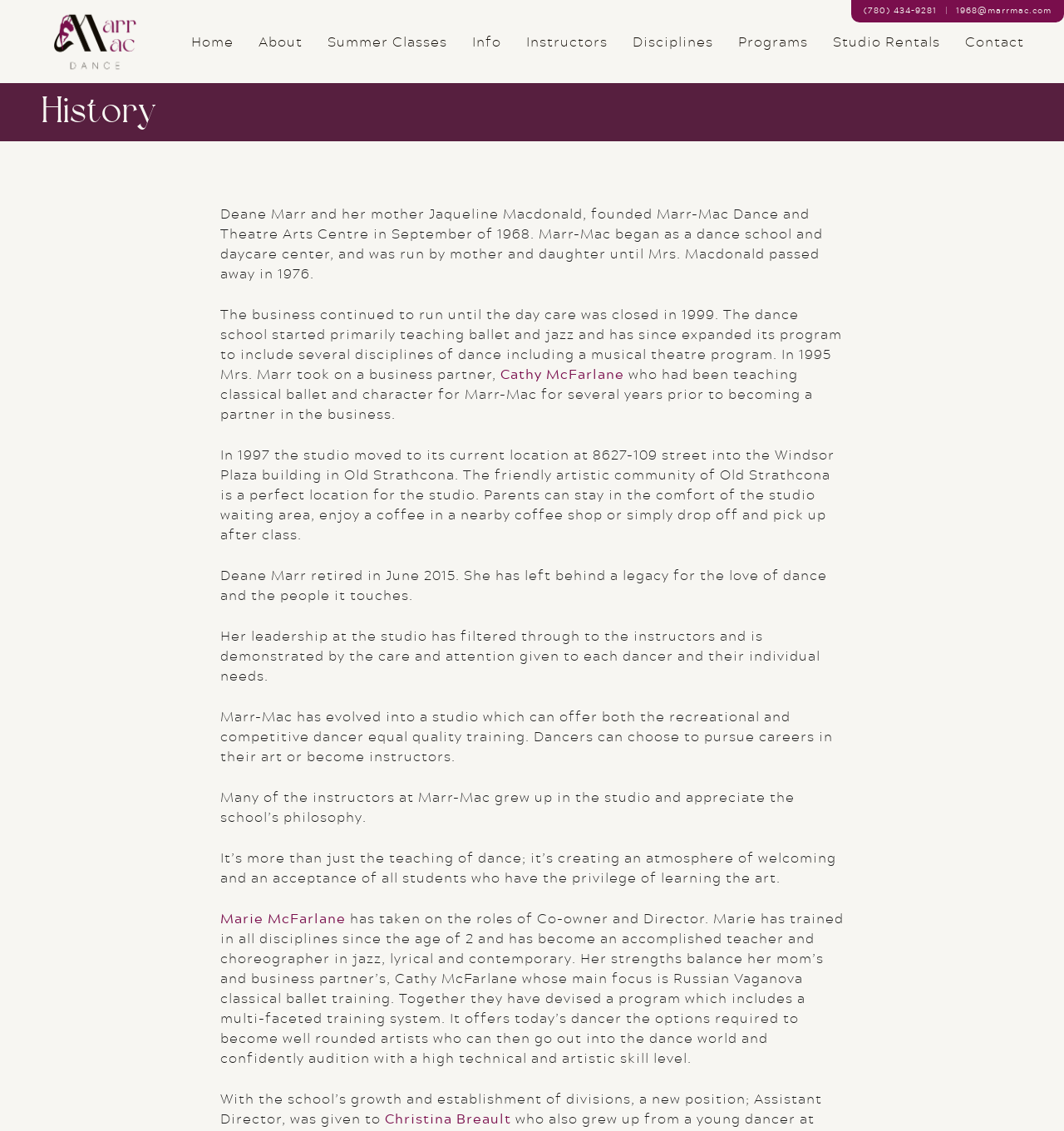Identify the bounding box coordinates of the clickable region necessary to fulfill the following instruction: "Click on the 'Cathy McFarlane' link". The bounding box coordinates should be four float numbers between 0 and 1, i.e., [left, top, right, bottom].

[0.47, 0.321, 0.587, 0.339]